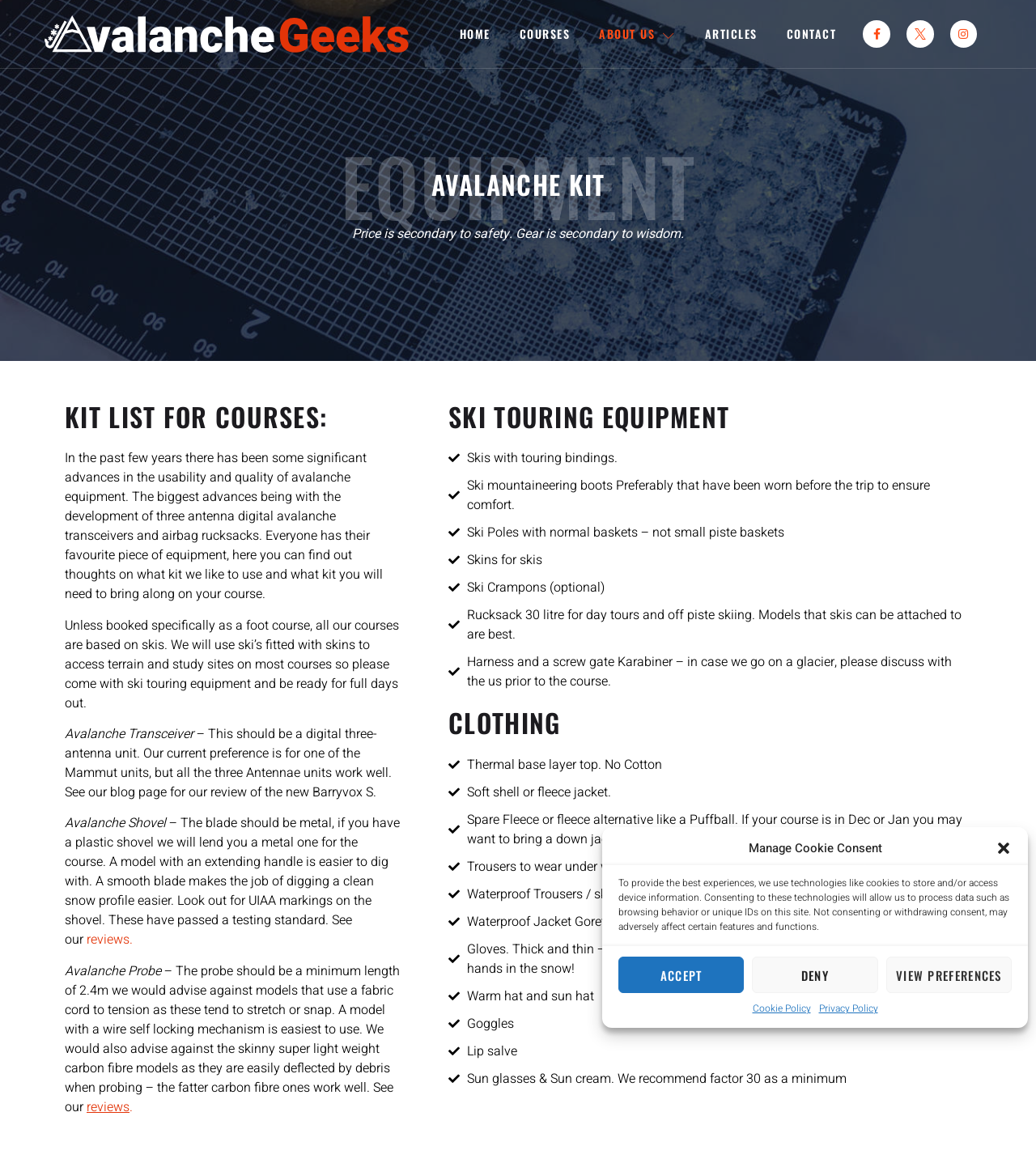Give a succinct answer to this question in a single word or phrase: 
What is the recommended minimum length of the avalanche probe?

2.4m